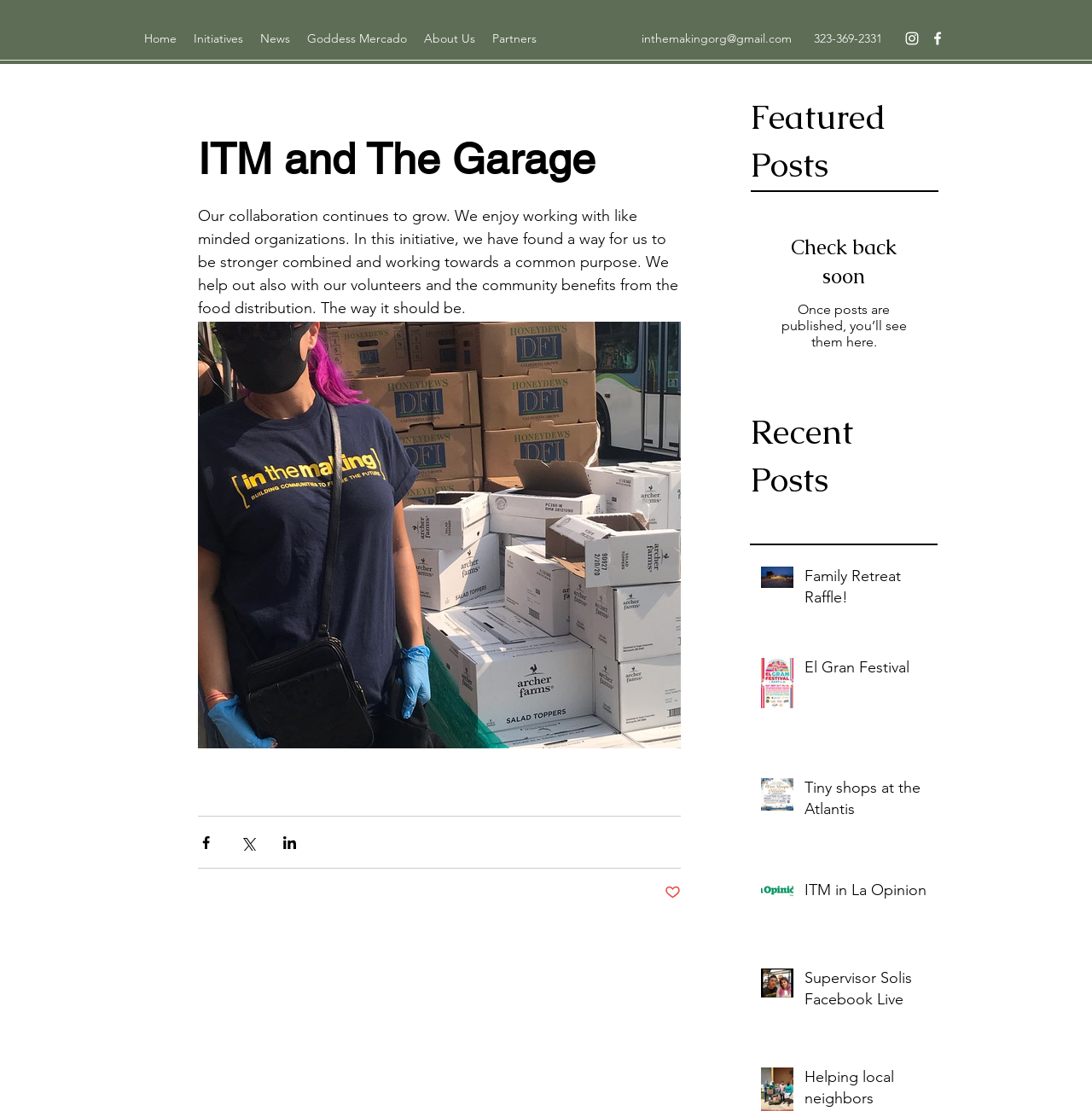Identify the primary heading of the webpage and provide its text.

ITM and The Garage